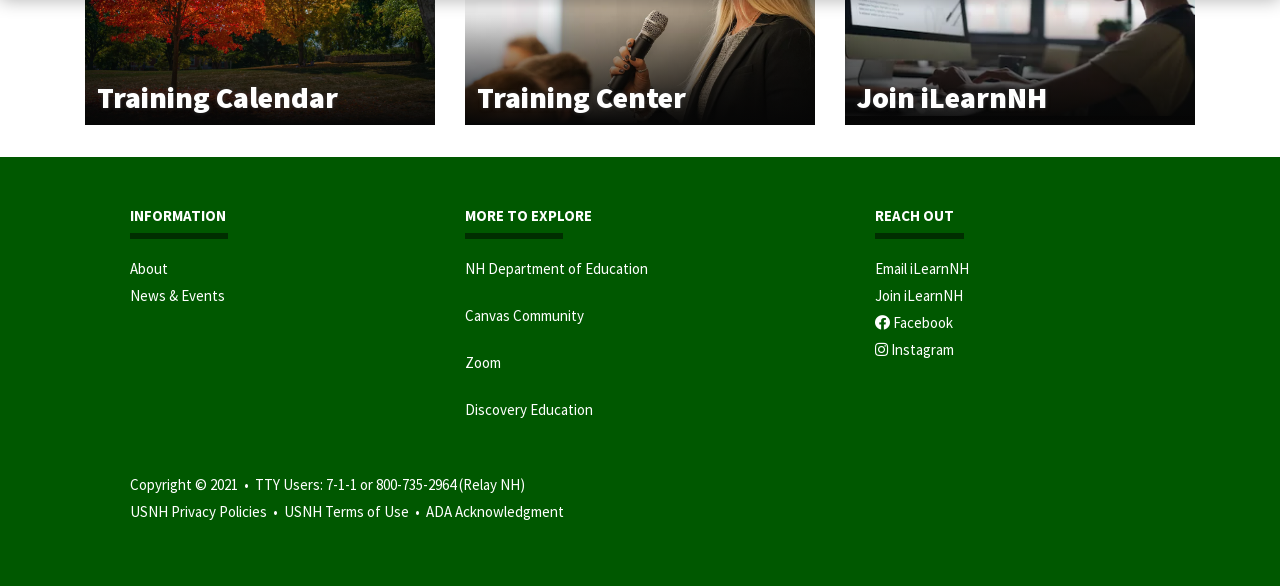Find the bounding box coordinates for the HTML element described in this sentence: "Zoom". Provide the coordinates as four float numbers between 0 and 1, in the format [left, top, right, bottom].

[0.363, 0.602, 0.391, 0.635]